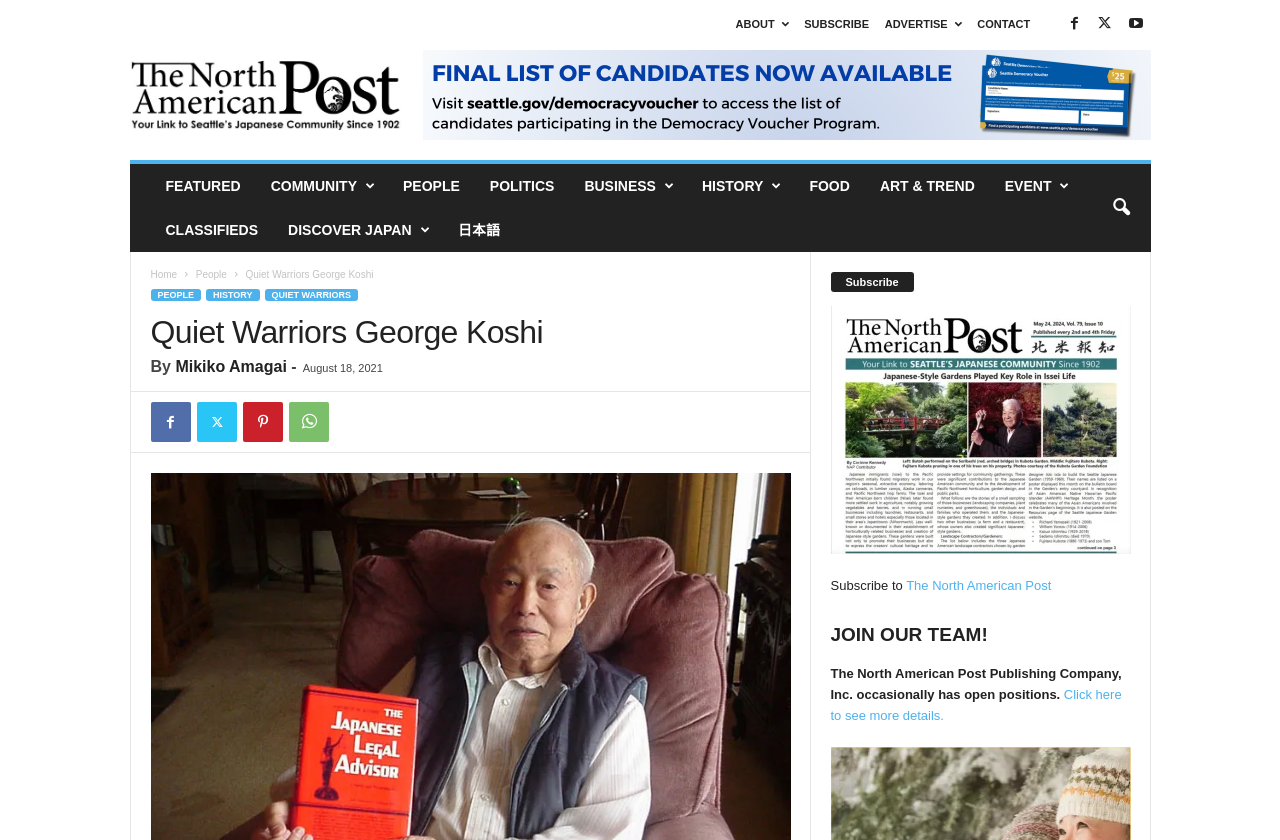How many social media links are there at the top?
Kindly answer the question with as much detail as you can.

I counted the number of social media links at the top of the webpage, which are '', '', '', and found that there are 4 in total.